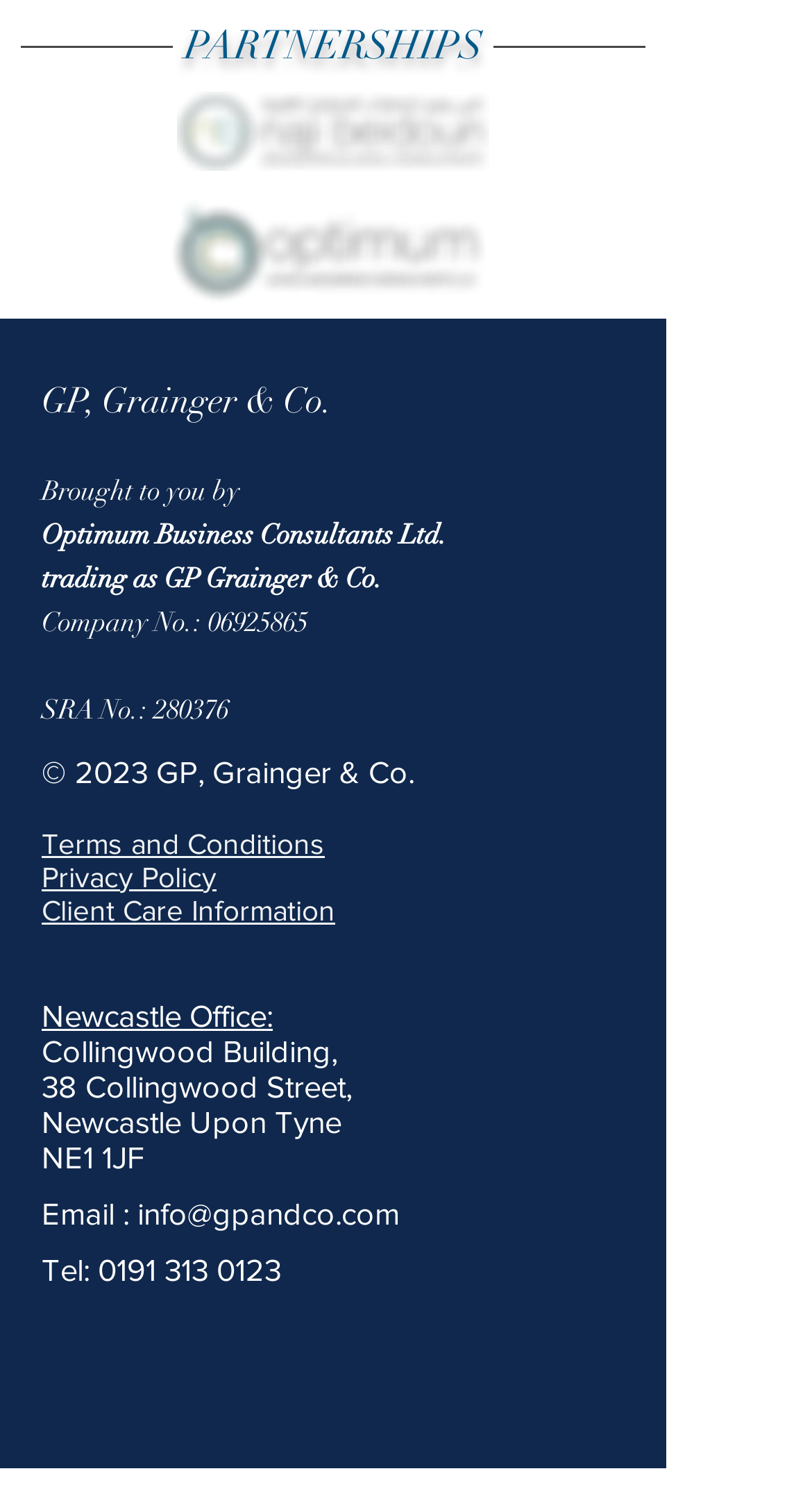Determine the bounding box coordinates of the region to click in order to accomplish the following instruction: "Click the Naji Beidoun logo". Provide the coordinates as four float numbers between 0 and 1, specifically [left, top, right, bottom].

[0.218, 0.06, 0.603, 0.112]